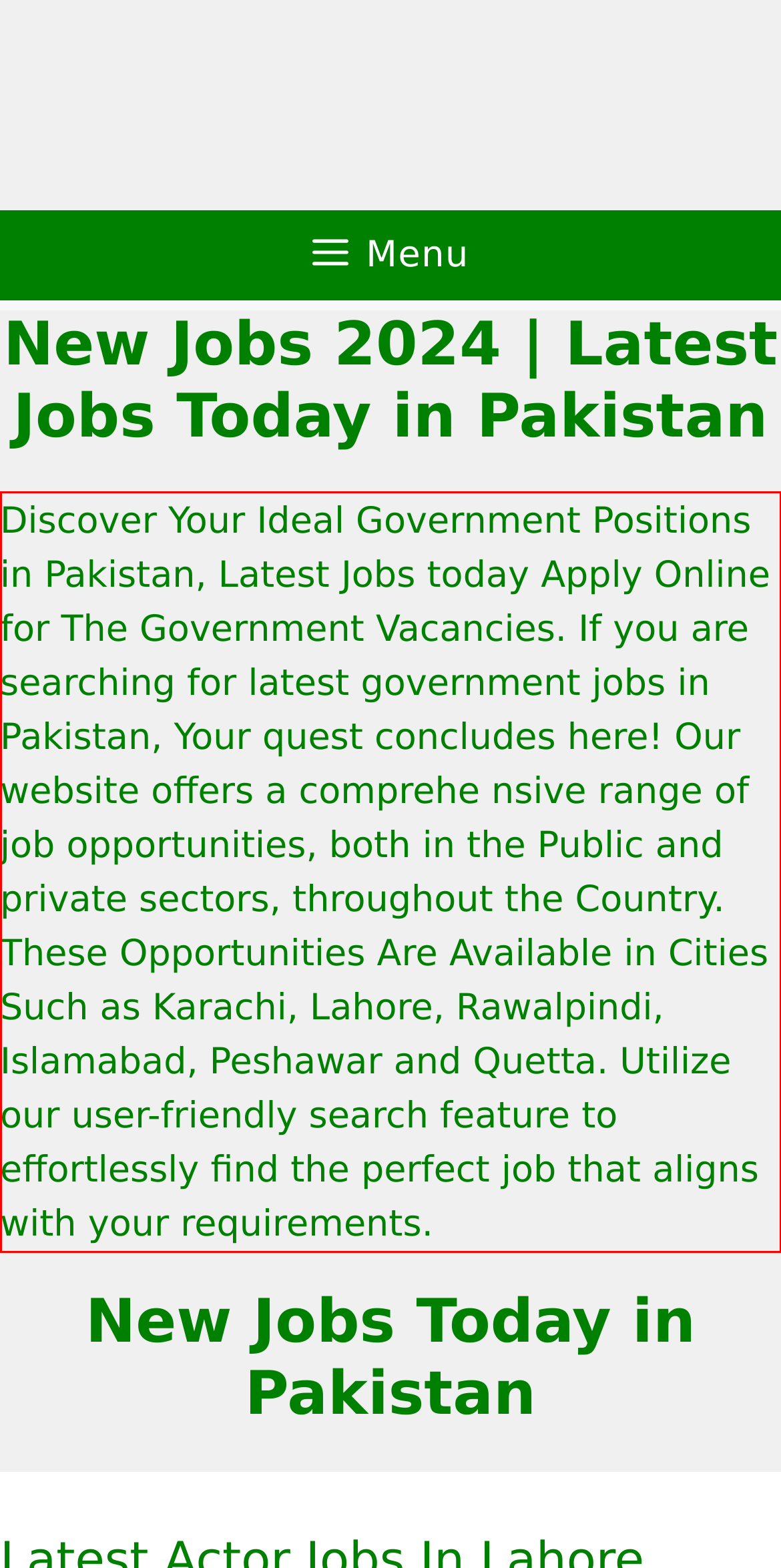Please extract the text content within the red bounding box on the webpage screenshot using OCR.

Discover Your Ideal Government Positions in Pakistan, Latest Jobs today Apply Online for The Government Vacancies. If you are searching for latest government jobs in Pakistan, Your quest concludes here! Our website offers a comprehe nsive range of job opportunities, both in the Public and private sectors, throughout the Country. These Opportunities Are Available in Cities Such as Karachi, Lahore, Rawalpindi, Islamabad, Peshawar and Quetta. Utilize our user-friendly search feature to effortlessly find the perfect job that aligns with your requirements.